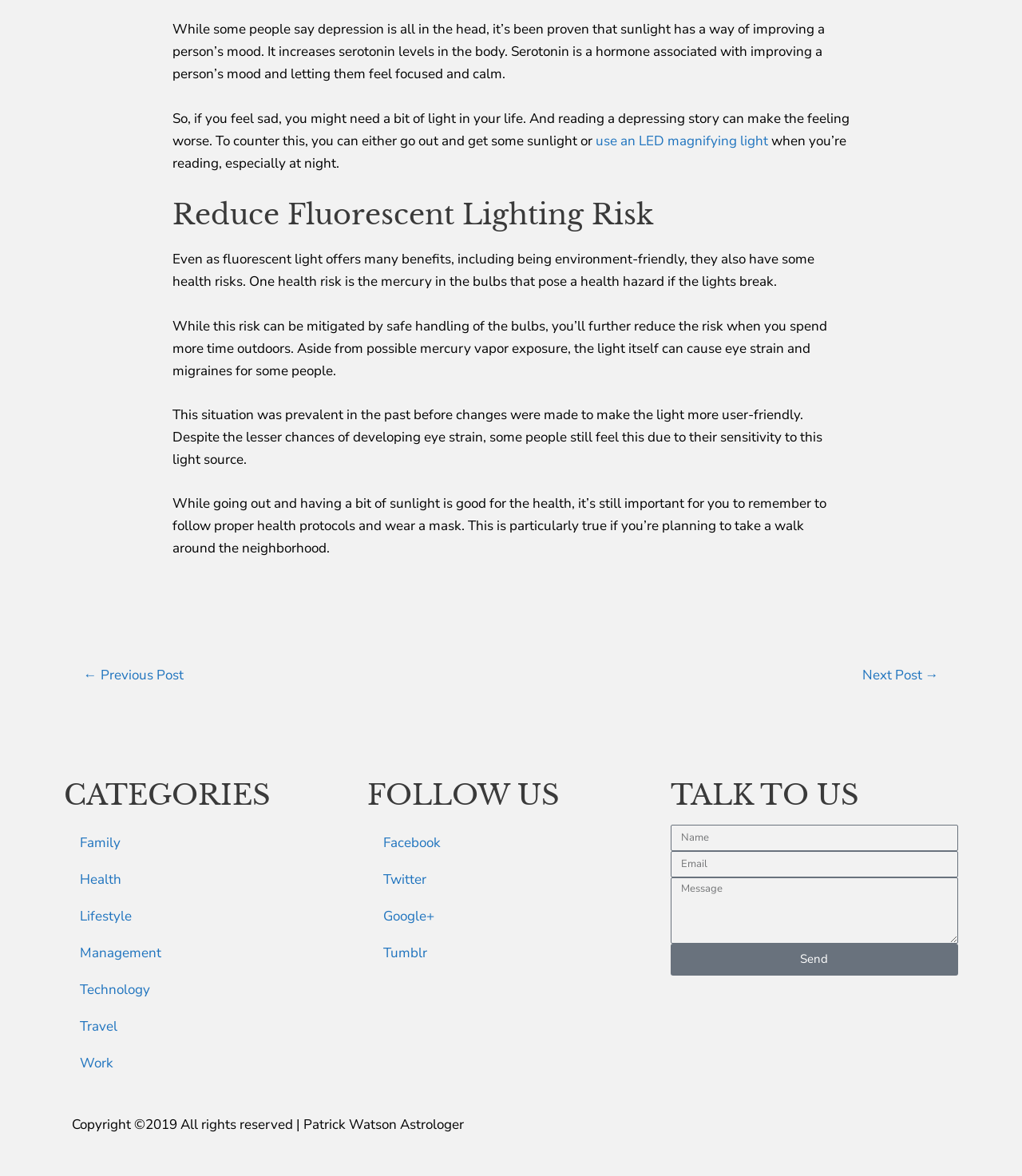Please determine the bounding box coordinates for the element with the description: "The Team".

None